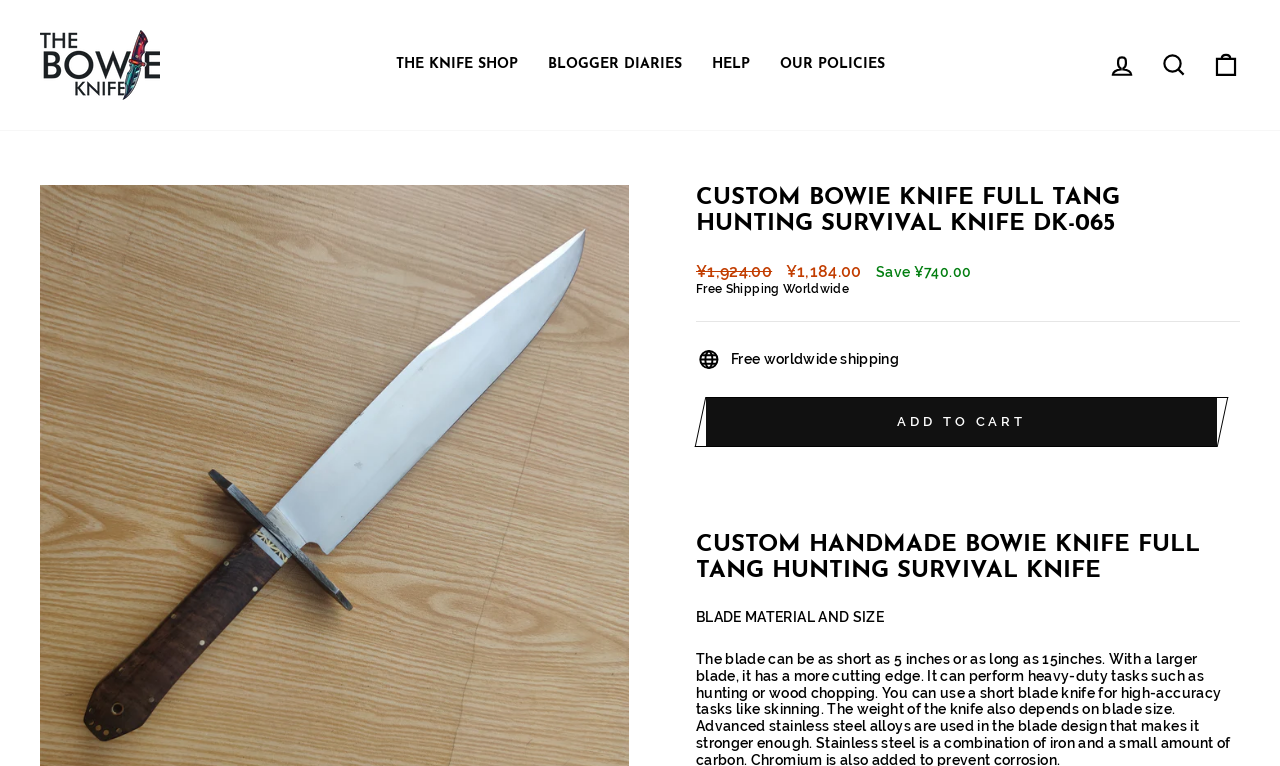Describe all visible elements and their arrangement on the webpage.

This webpage is about a custom handmade Bowie knife, specifically the DK-065 model. At the top left, there is a link to skip to the content. Next to it, there is a link to the website's main page, "The Bowie Knife", accompanied by an image with the same name. 

On the top right, there is a navigation menu with four links: "THE KNIFE SHOP", "BLOGGER DIARIES", "HELP", and "OUR POLICIES". Below this menu, there are three more links: "LOG IN", "SEARCH", and "CART", which is a dropdown menu.

The main content of the webpage starts with a heading that reads "CUSTOM BOWIE KNIFE FULL TANG HUNTING SURVIVAL KNIFE DK-065". Below this heading, there is pricing information, including the regular price, sale price, and the amount saved. 

Further down, there is a notice about free worldwide shipping. A horizontal separator line divides this section from the next, which contains a button to "ADD TO CART". 

Below the button, there is another heading that repeats the product name, followed by a section about the blade material and size.